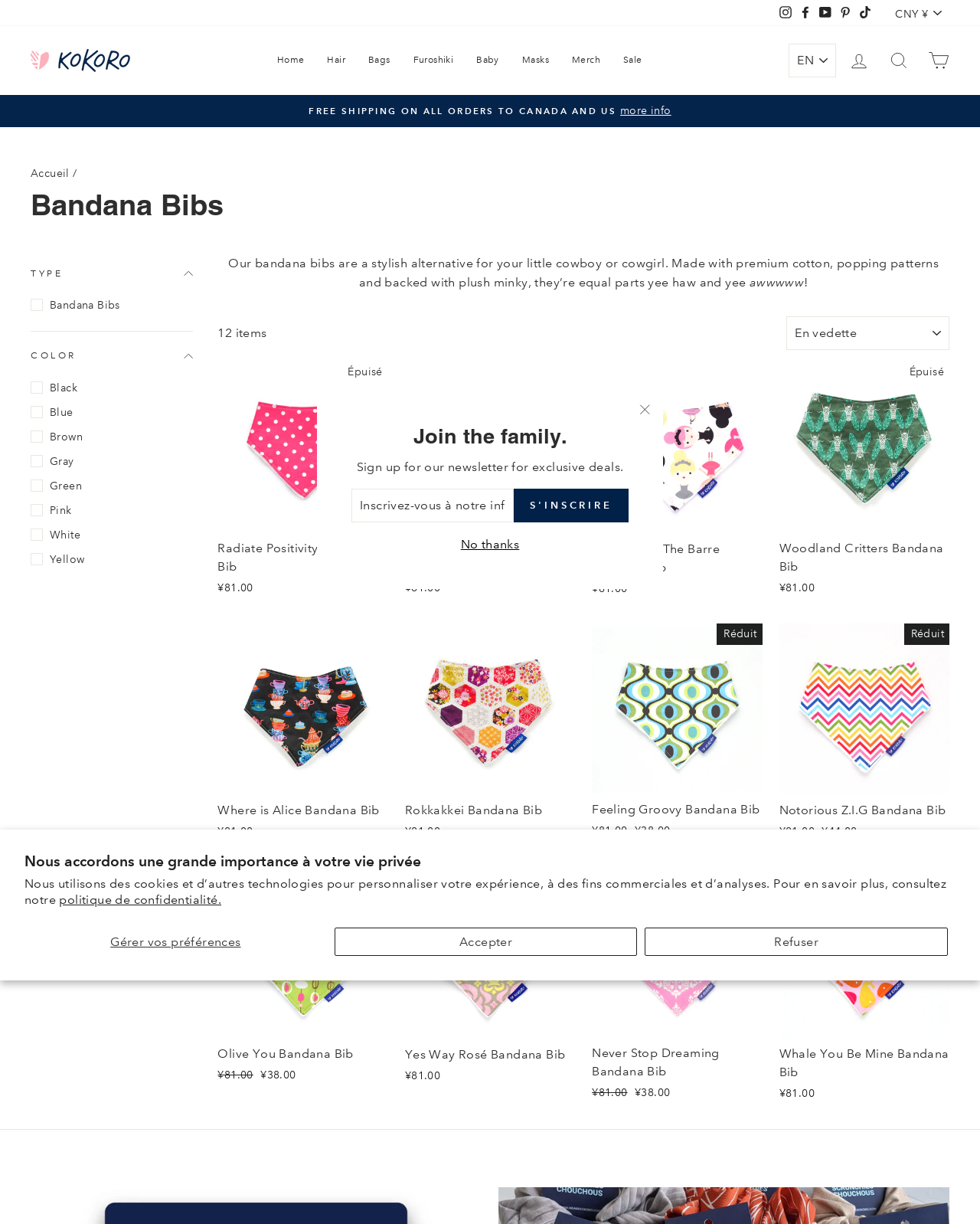Determine the bounding box coordinates for the clickable element to execute this instruction: "Filter by 'Black' color". Provide the coordinates as four float numbers between 0 and 1, i.e., [left, top, right, bottom].

[0.031, 0.307, 0.197, 0.325]